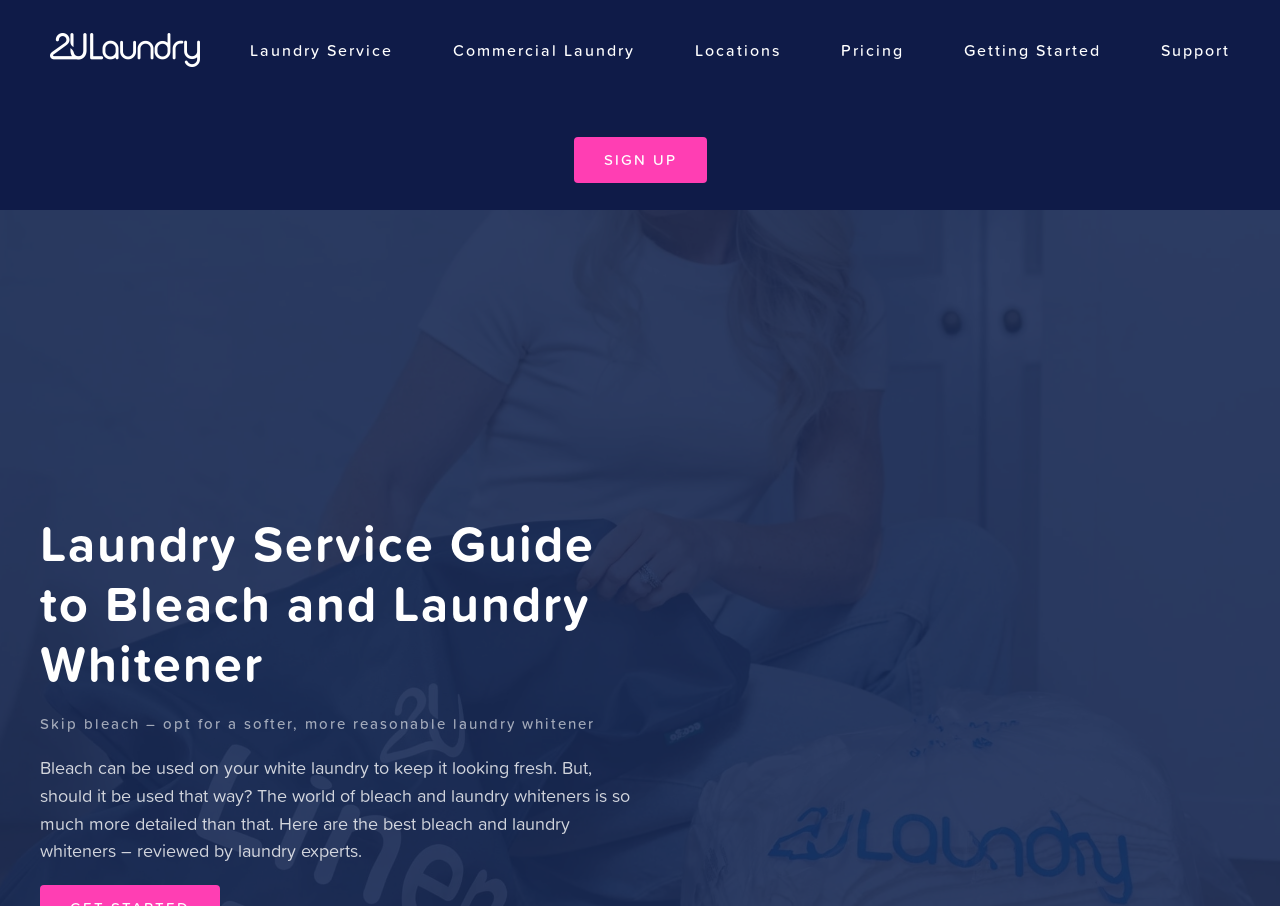Pinpoint the bounding box coordinates of the element to be clicked to execute the instruction: "Go to 'Back to home'".

[0.031, 0.011, 0.164, 0.099]